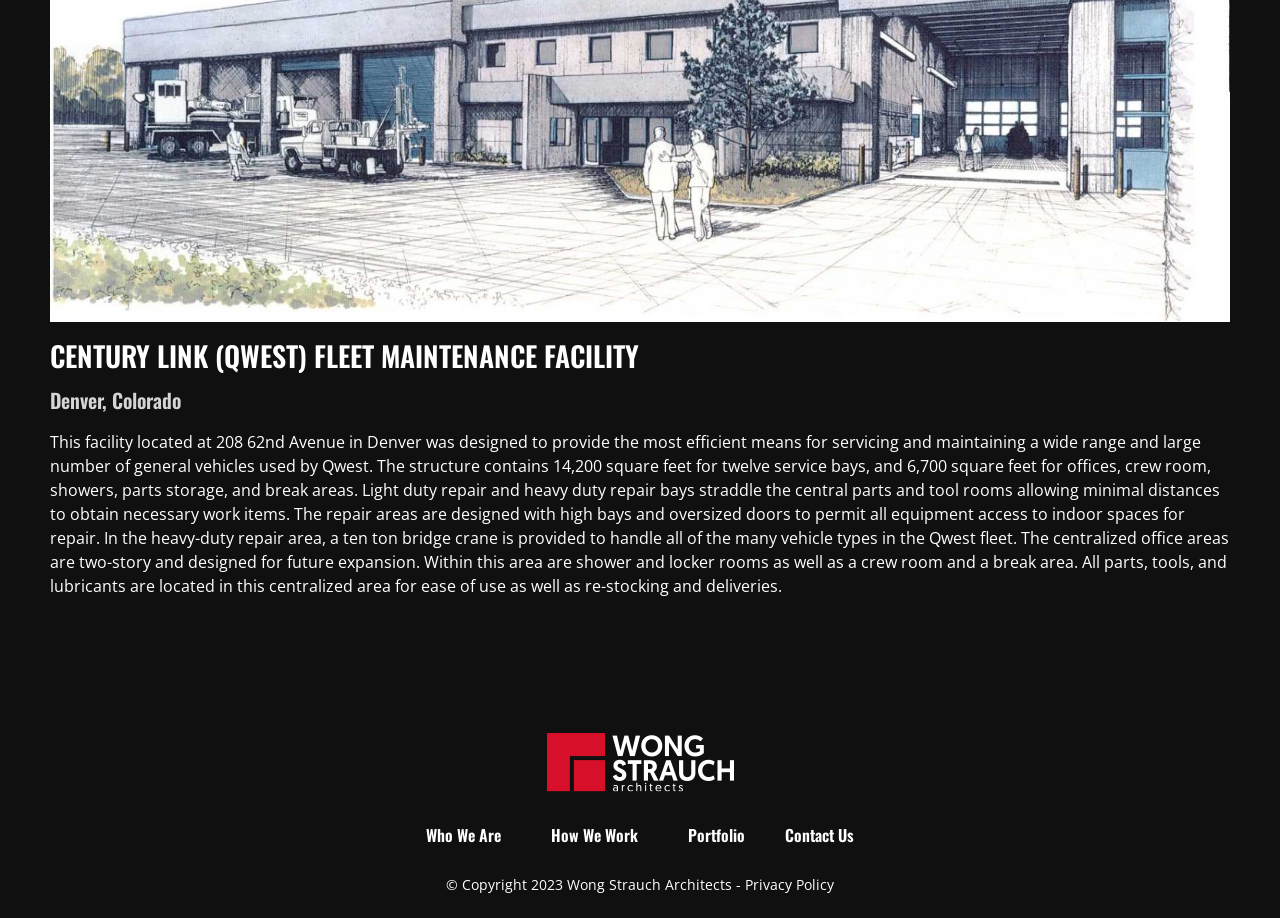Identify the coordinates of the bounding box for the element described below: "Privacy Policy". Return the coordinates as four float numbers between 0 and 1: [left, top, right, bottom].

[0.582, 0.953, 0.652, 0.974]